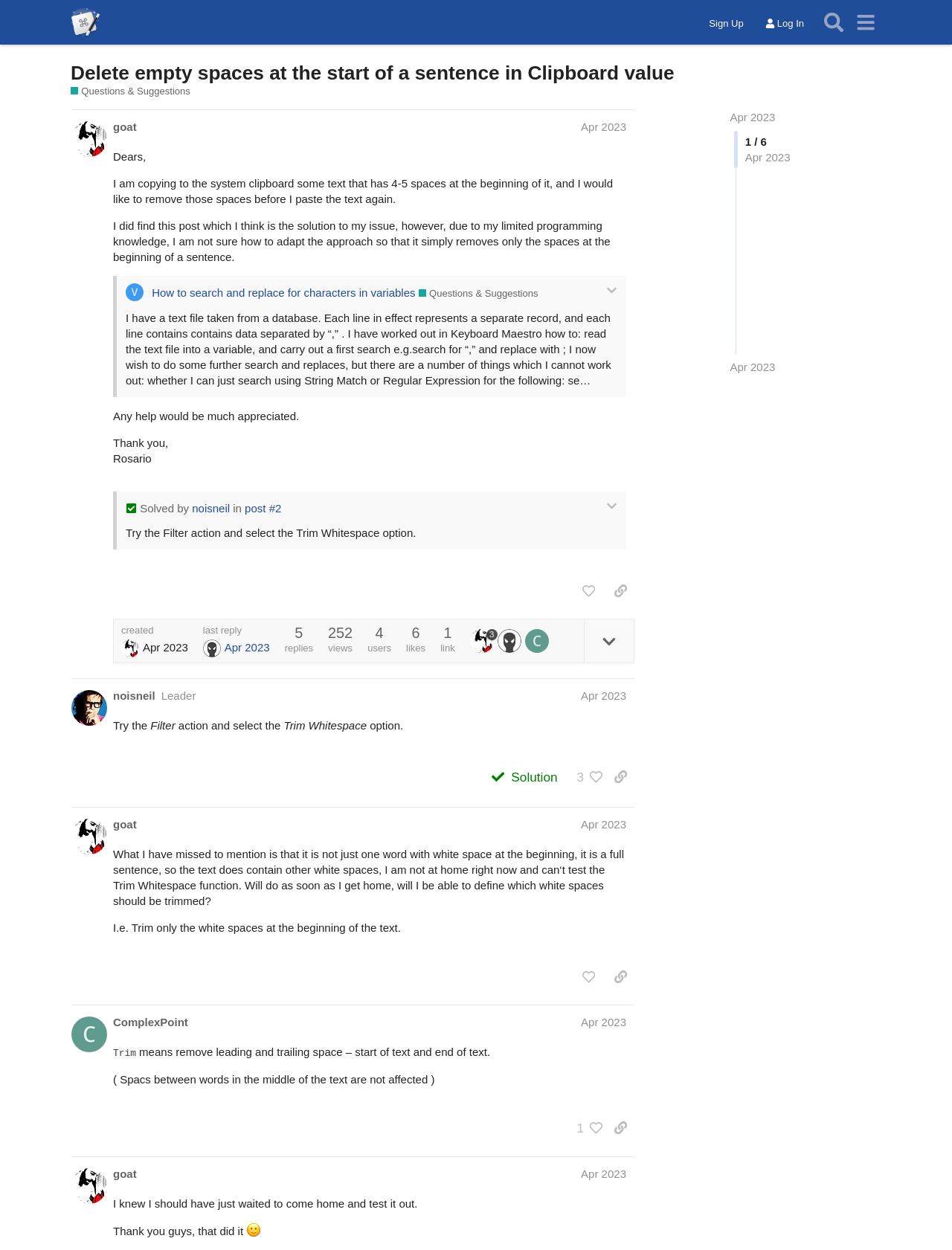Please pinpoint the bounding box coordinates for the region I should click to adhere to this instruction: "Search for a topic".

[0.859, 0.005, 0.892, 0.031]